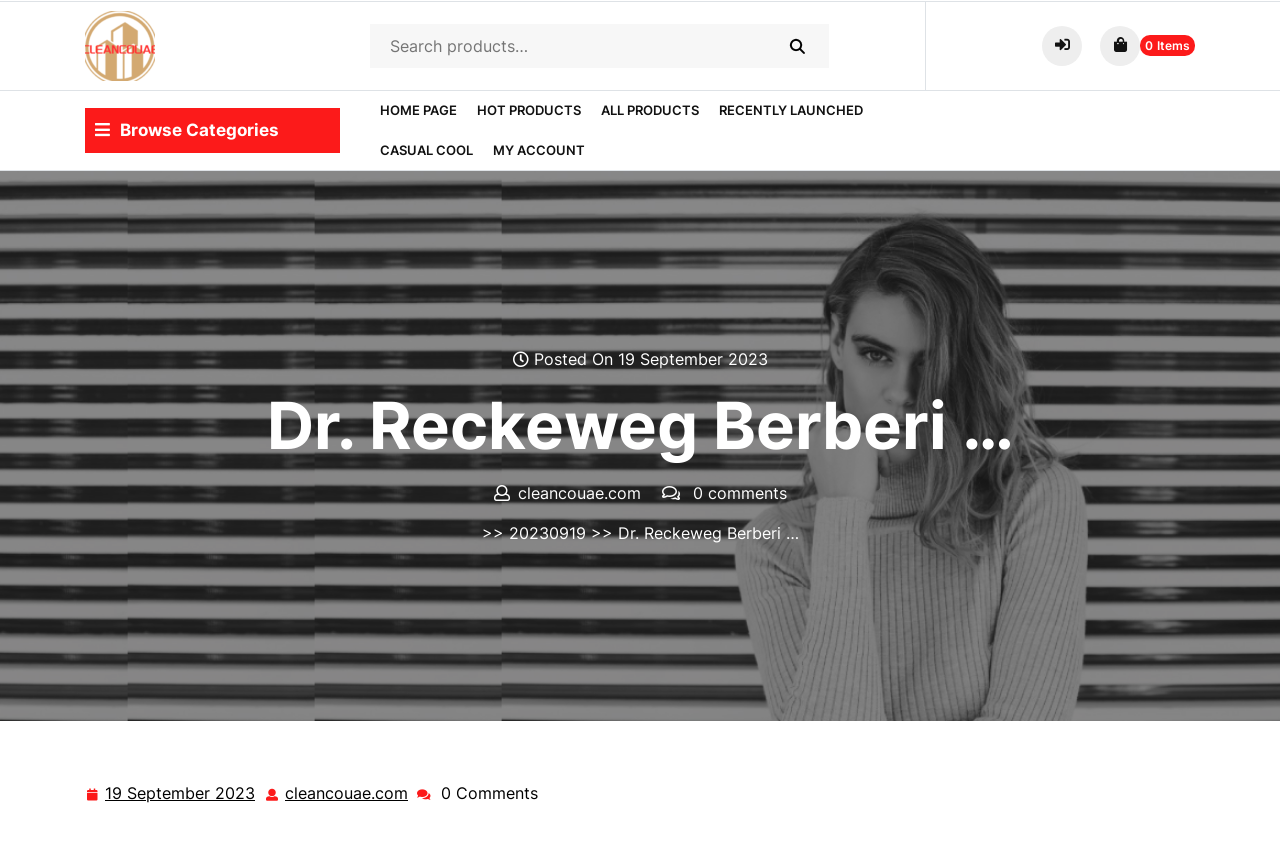Please analyze the image and give a detailed answer to the question:
Is there a search function on this webpage?

I found the search function by looking at the search element with the content 'Search for:' and a searchbox next to it, which is located at the top of the webpage.